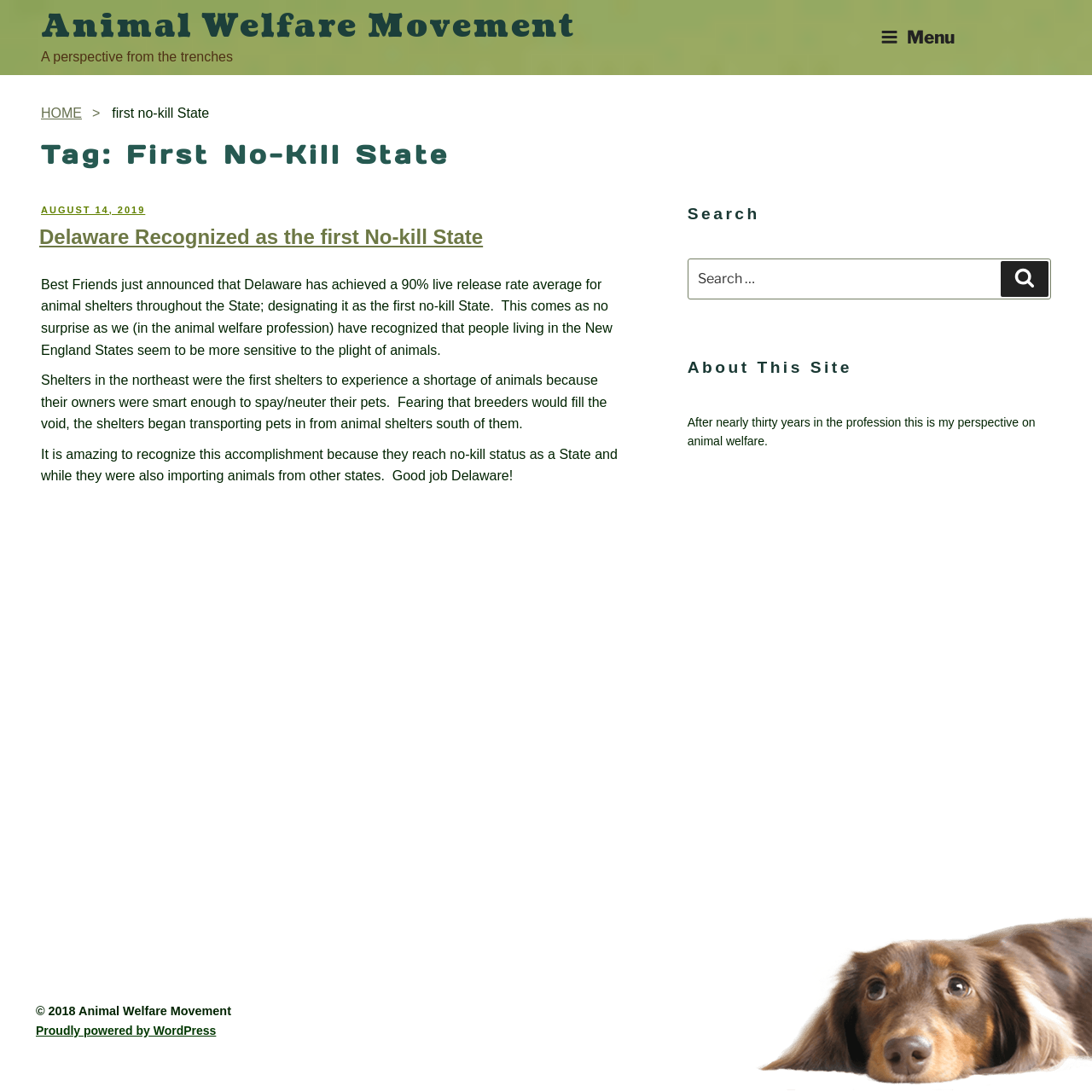Calculate the bounding box coordinates of the UI element given the description: "Animal Welfare Movement".

[0.038, 0.004, 0.528, 0.045]